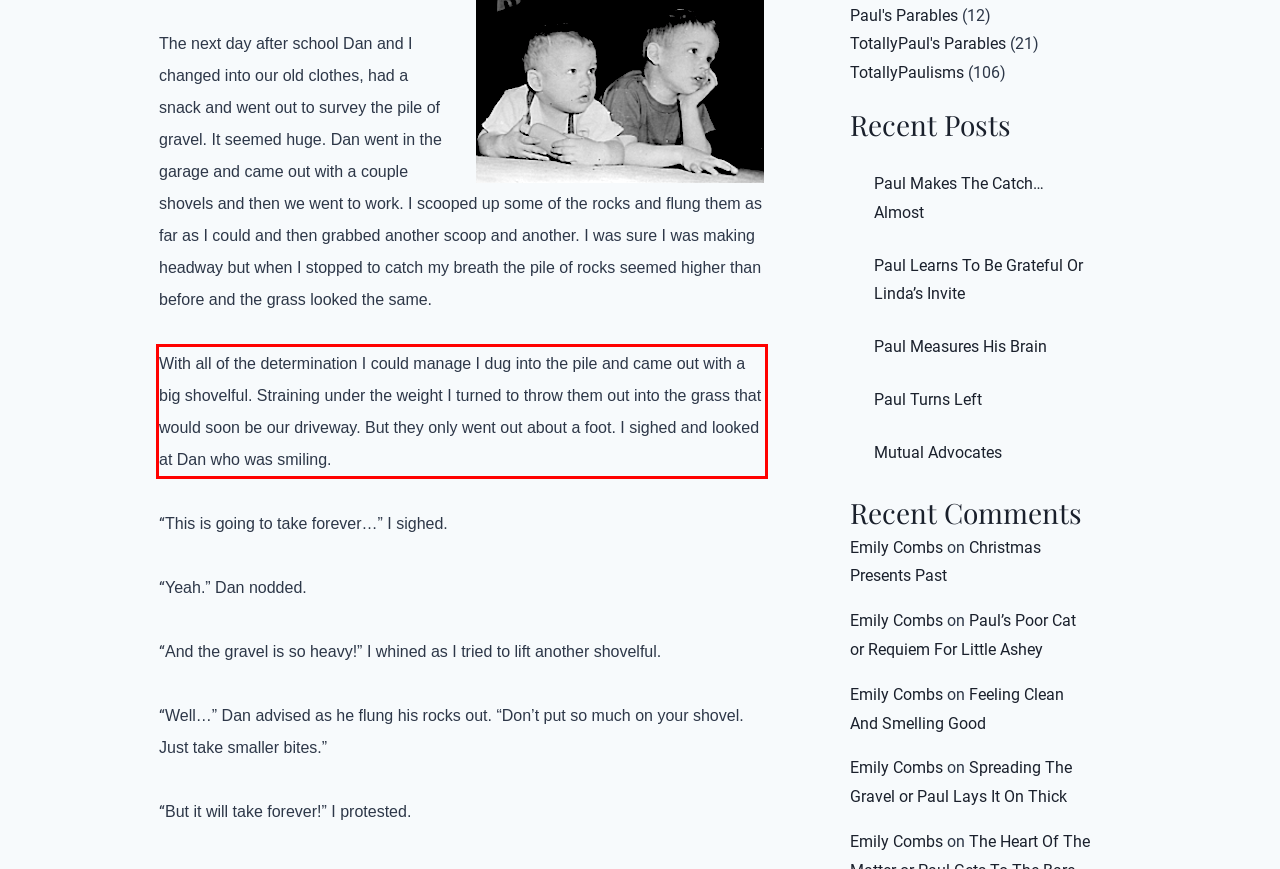You are provided with a screenshot of a webpage featuring a red rectangle bounding box. Extract the text content within this red bounding box using OCR.

With all of the determination I could manage I dug into the pile and came out with a big shovelful. Straining under the weight I turned to throw them out into the grass that would soon be our driveway. But they only went out about a foot. I sighed and looked at Dan who was smiling.